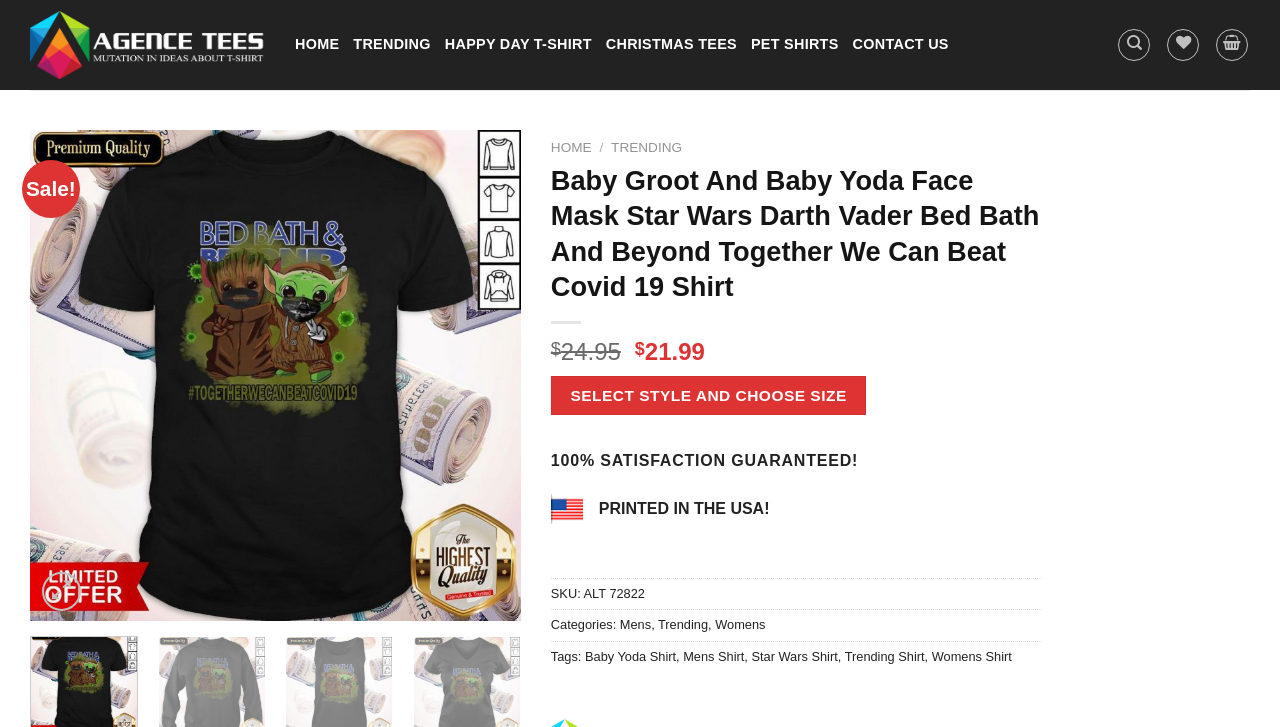Provide the bounding box coordinates of the area you need to click to execute the following instruction: "Click on Facebook".

None